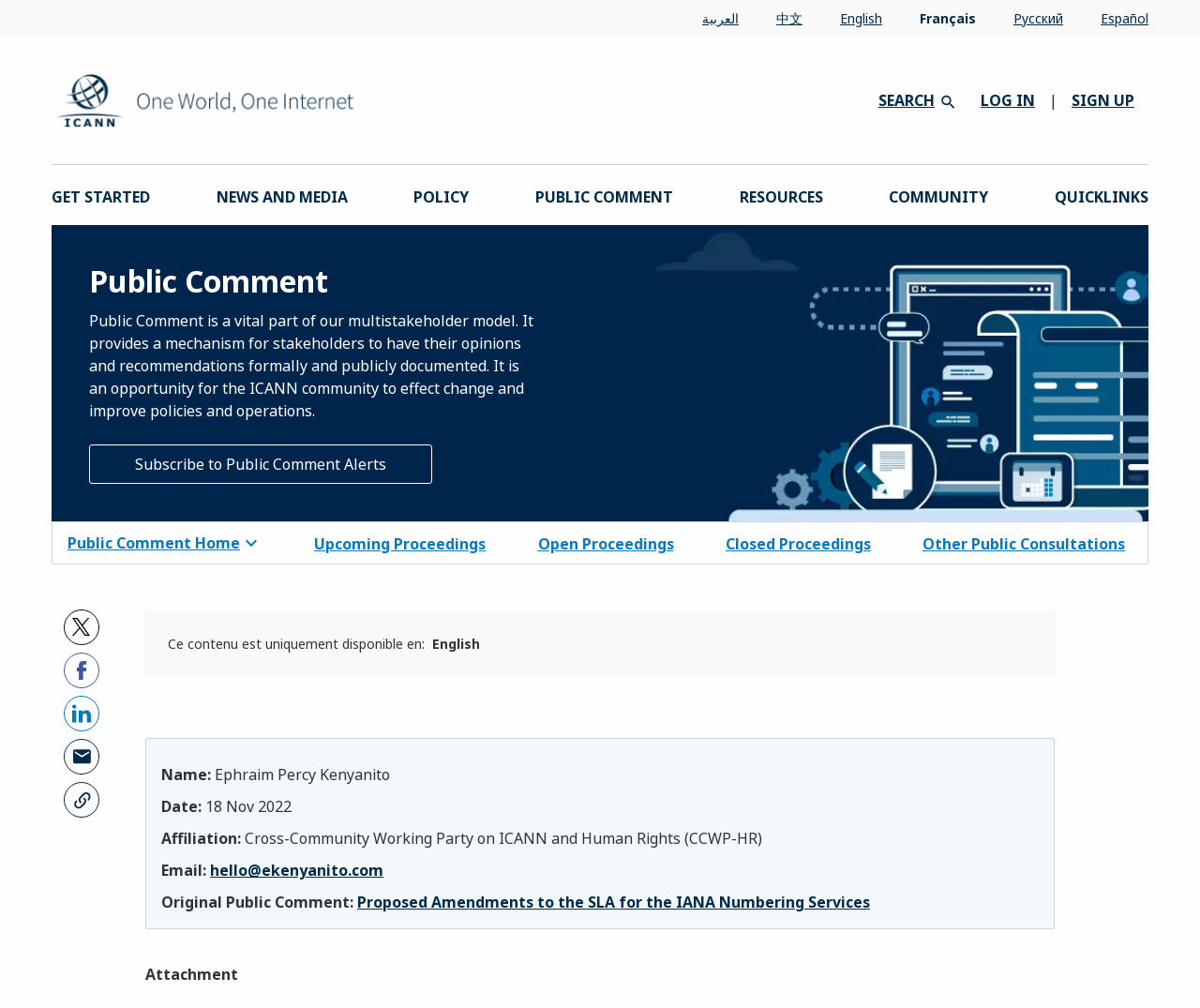Answer the following in one word or a short phrase: 
What is the main topic of the submission?

ICANN and Human Rights